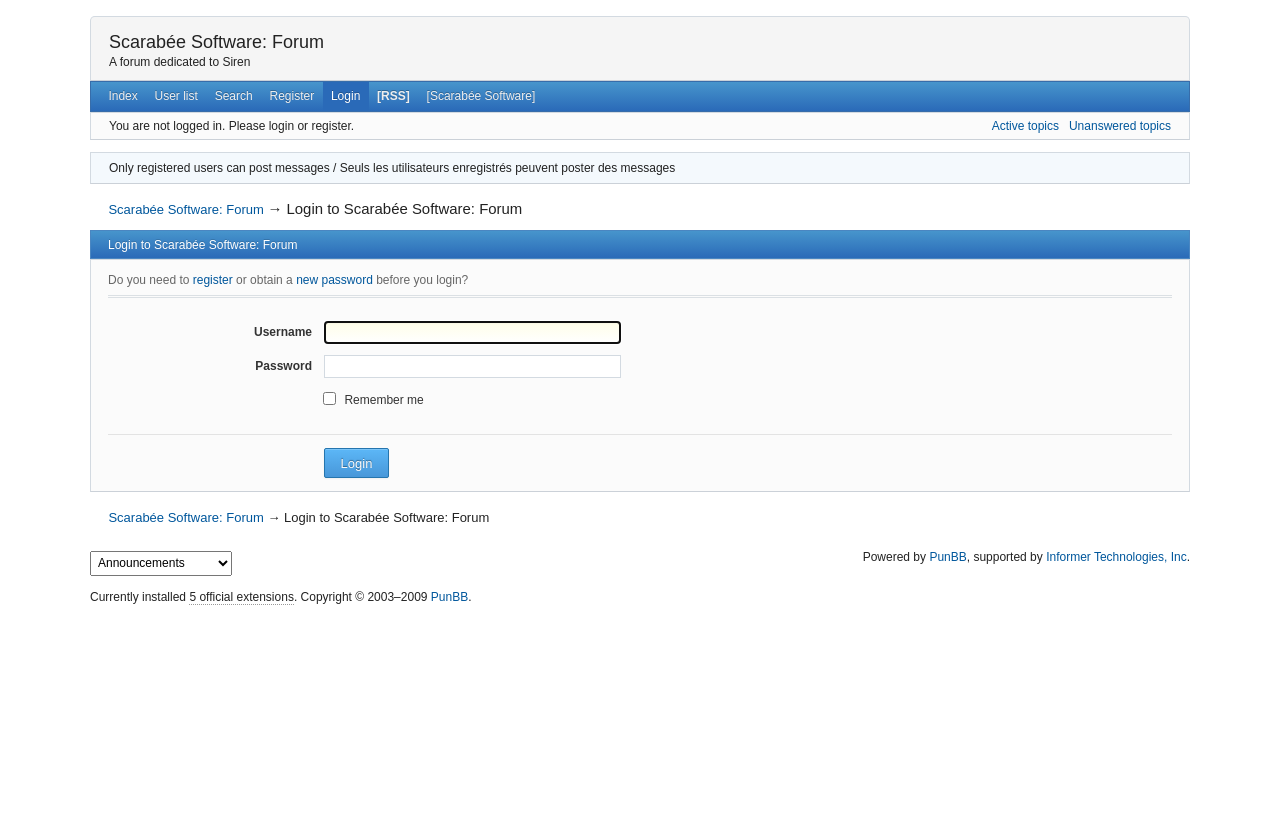Please identify the bounding box coordinates of the clickable area that will allow you to execute the instruction: "Search the forum".

[0.161, 0.099, 0.204, 0.133]